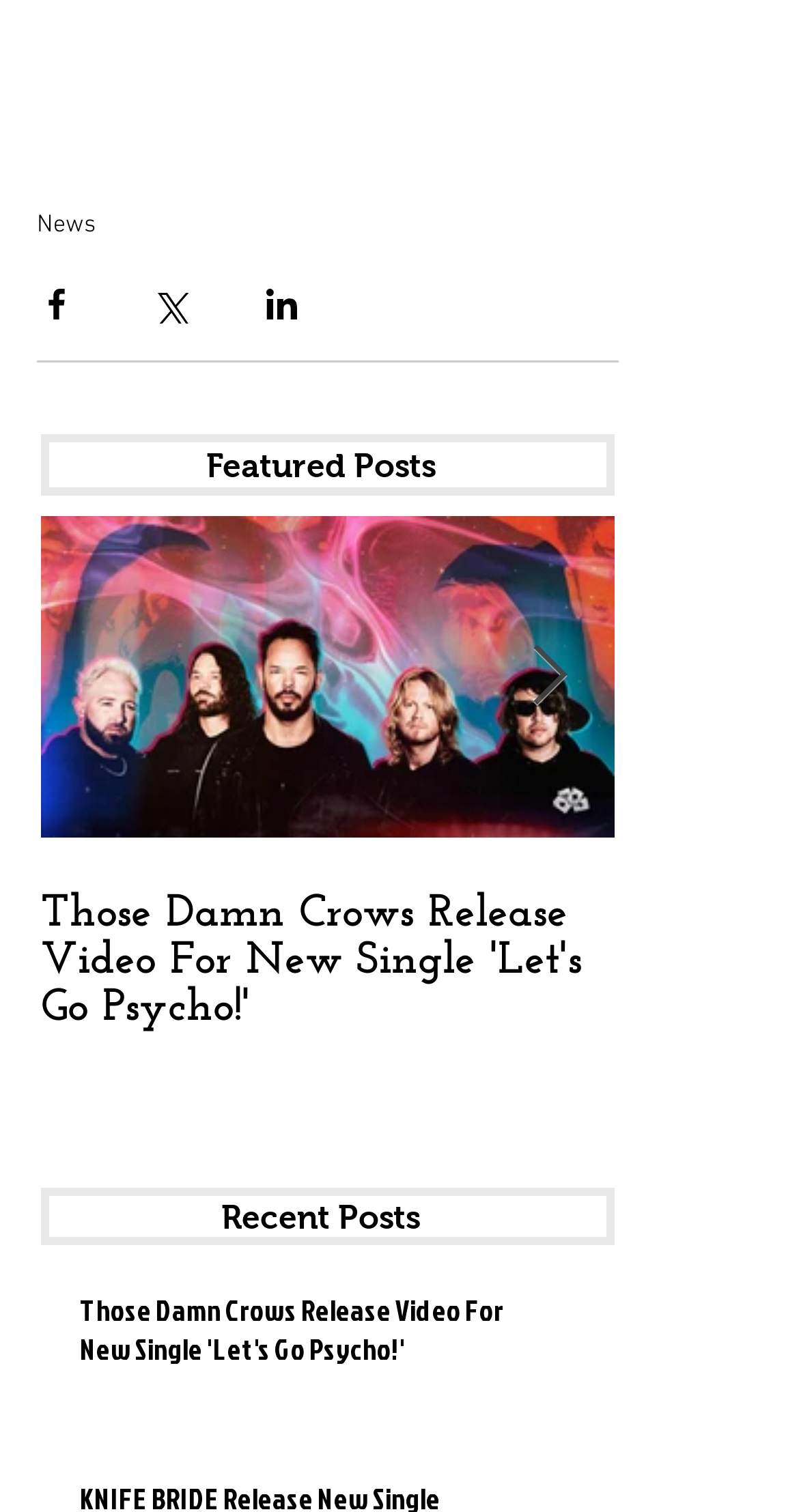Specify the bounding box coordinates of the area to click in order to execute this command: 'Click on the 'News' link'. The coordinates should consist of four float numbers ranging from 0 to 1, and should be formatted as [left, top, right, bottom].

[0.046, 0.14, 0.121, 0.158]